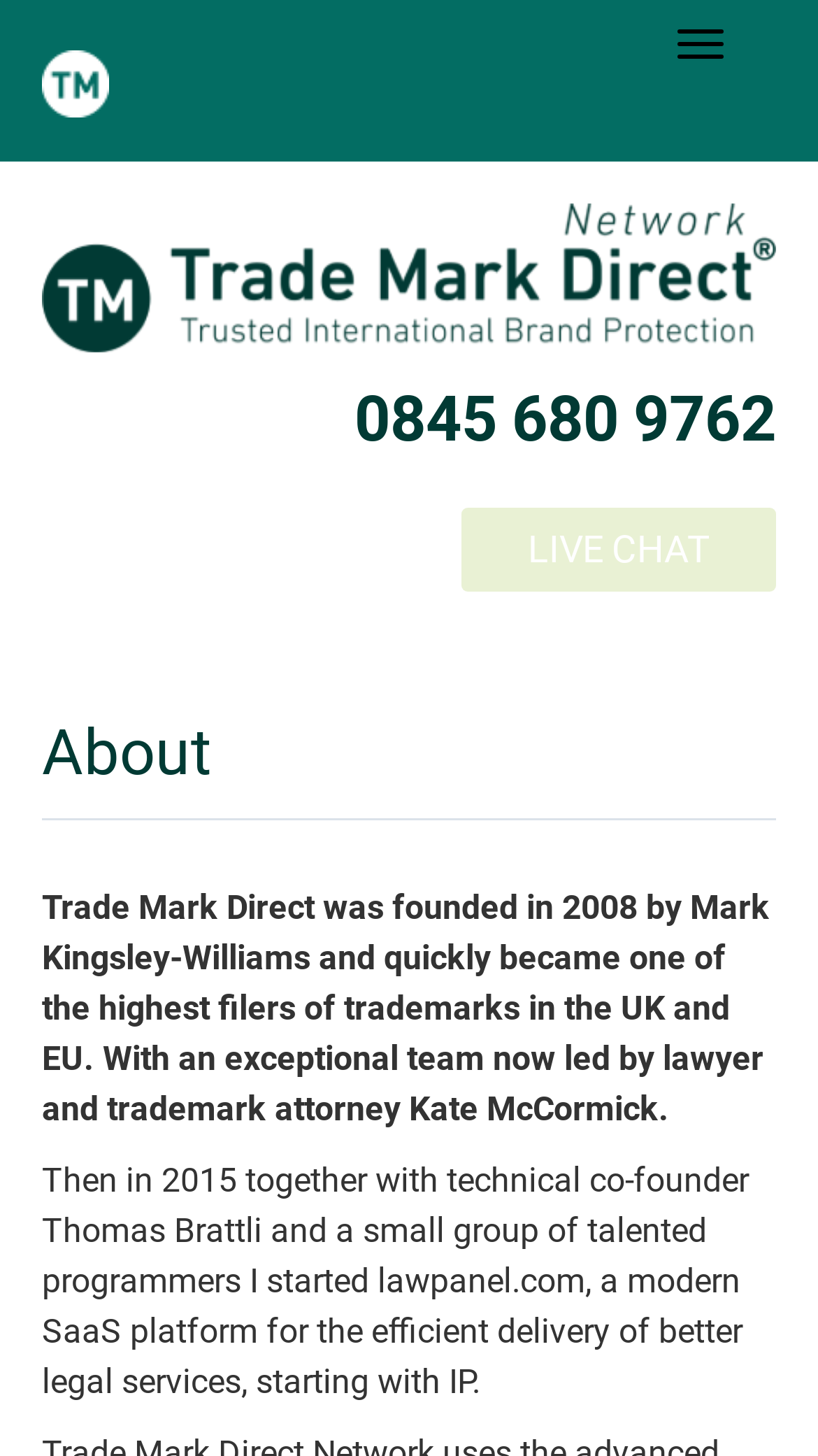What is the status of the LIVE CHAT button?
Deliver a detailed and extensive answer to the question.

I found the status by looking at the button element with the bounding box coordinates [0.564, 0.349, 0.949, 0.406], which has the attribute 'disabled: True'.